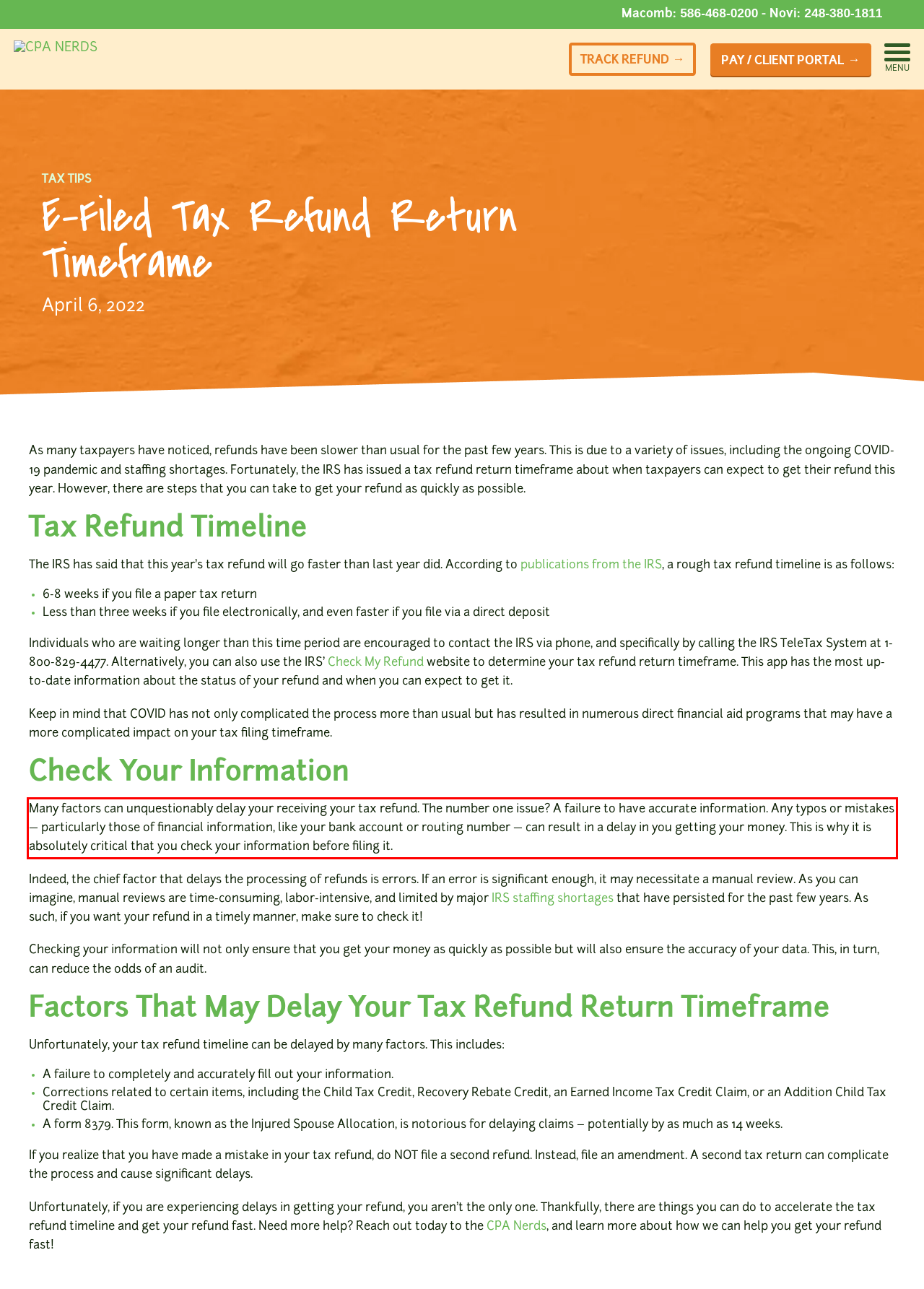Please extract the text content within the red bounding box on the webpage screenshot using OCR.

Many factors can unquestionably delay your receiving your tax refund. The number one issue? A failure to have accurate information. Any typos or mistakes — particularly those of financial information, like your bank account or routing number — can result in a delay in you getting your money. This is why it is absolutely critical that you check your information before filing it.